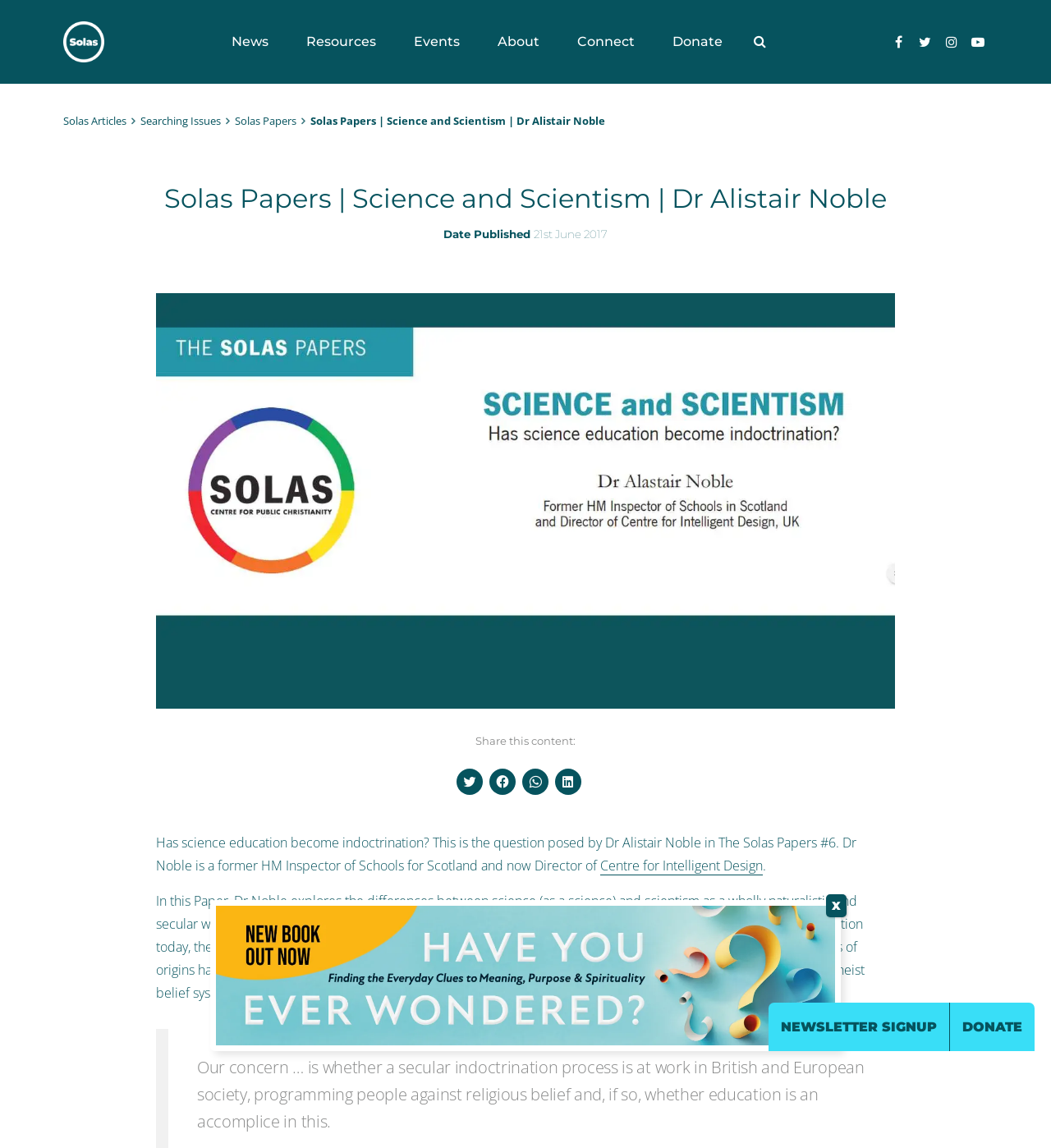Can you find the bounding box coordinates of the area I should click to execute the following instruction: "Subscribe to 'CONNECTIONS' by clicking the 'SUBSCRIBE' button"?

None